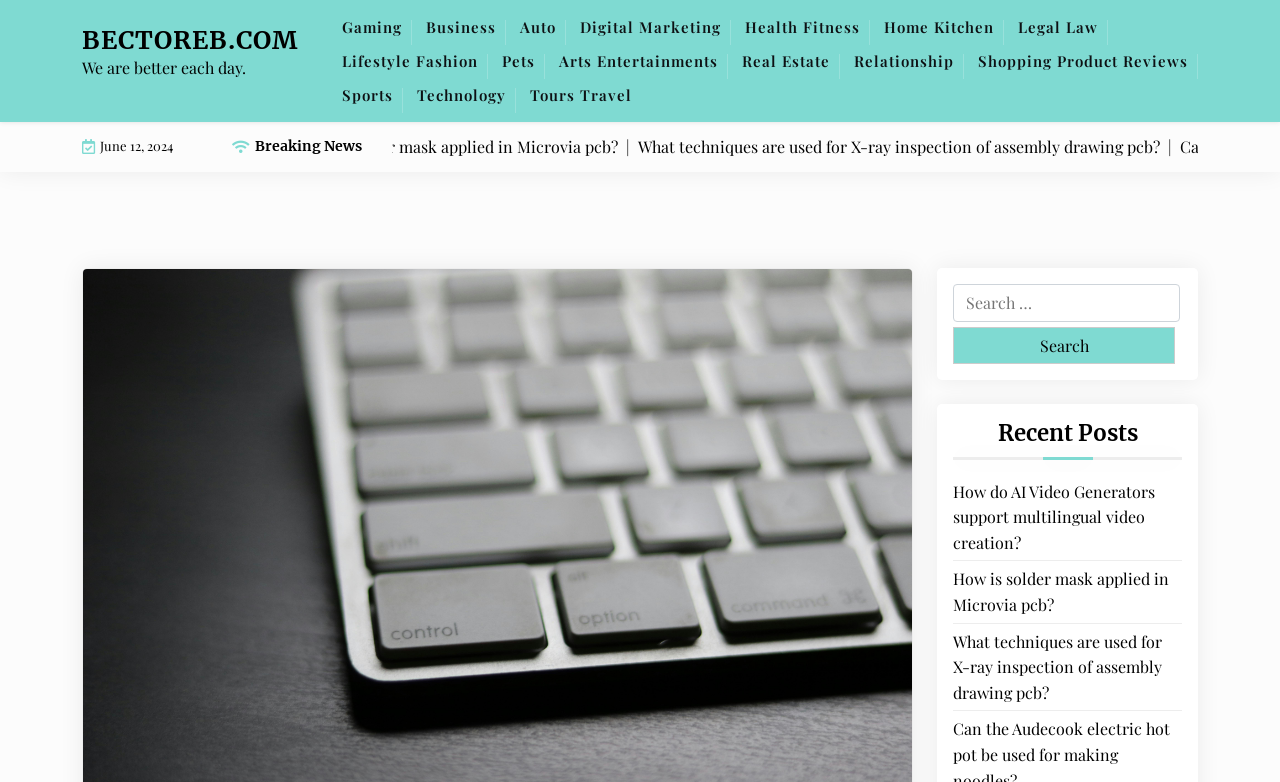Determine the bounding box coordinates for the area you should click to complete the following instruction: "Search for something".

[0.745, 0.363, 0.923, 0.466]